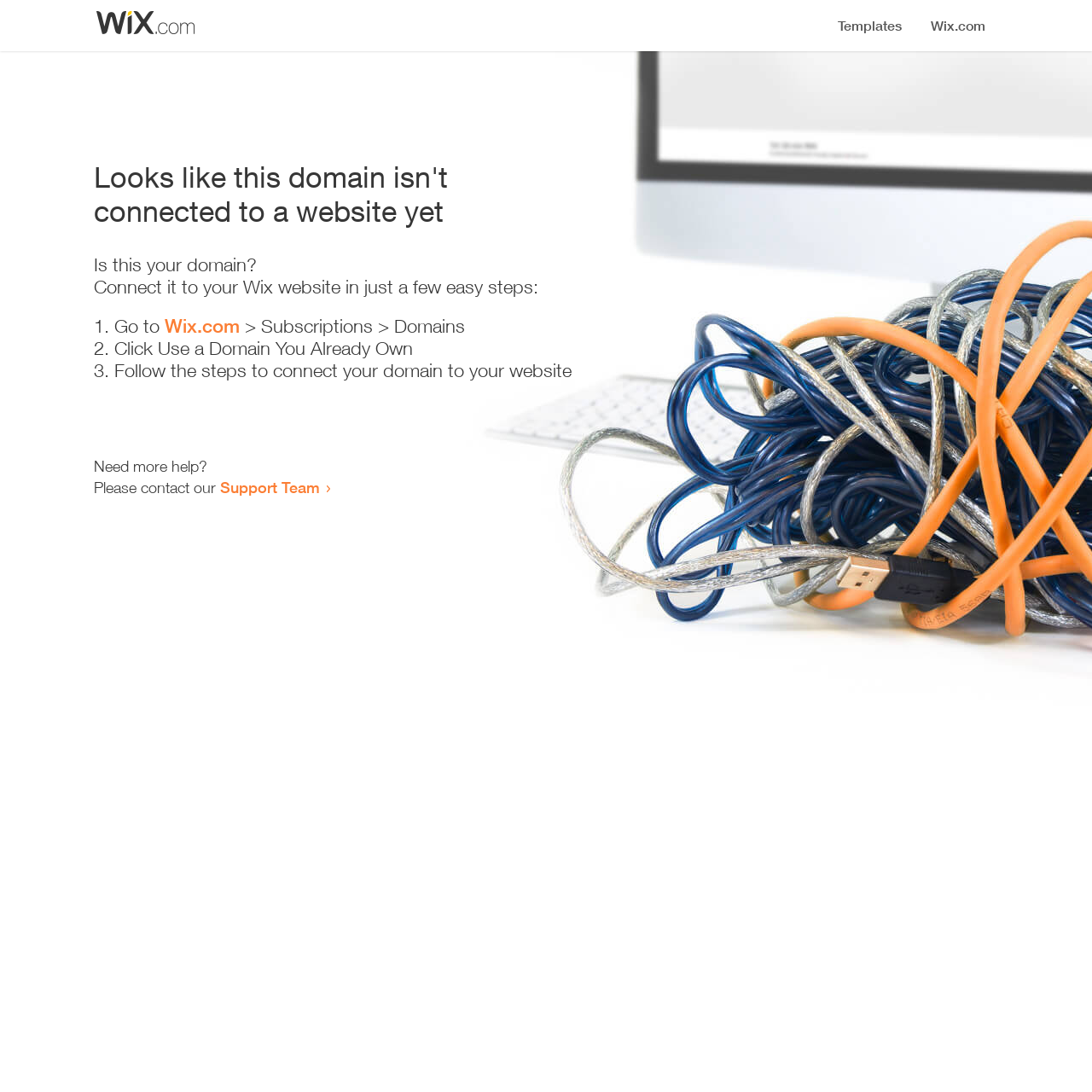Extract the main title from the webpage and generate its text.

Looks like this domain isn't
connected to a website yet